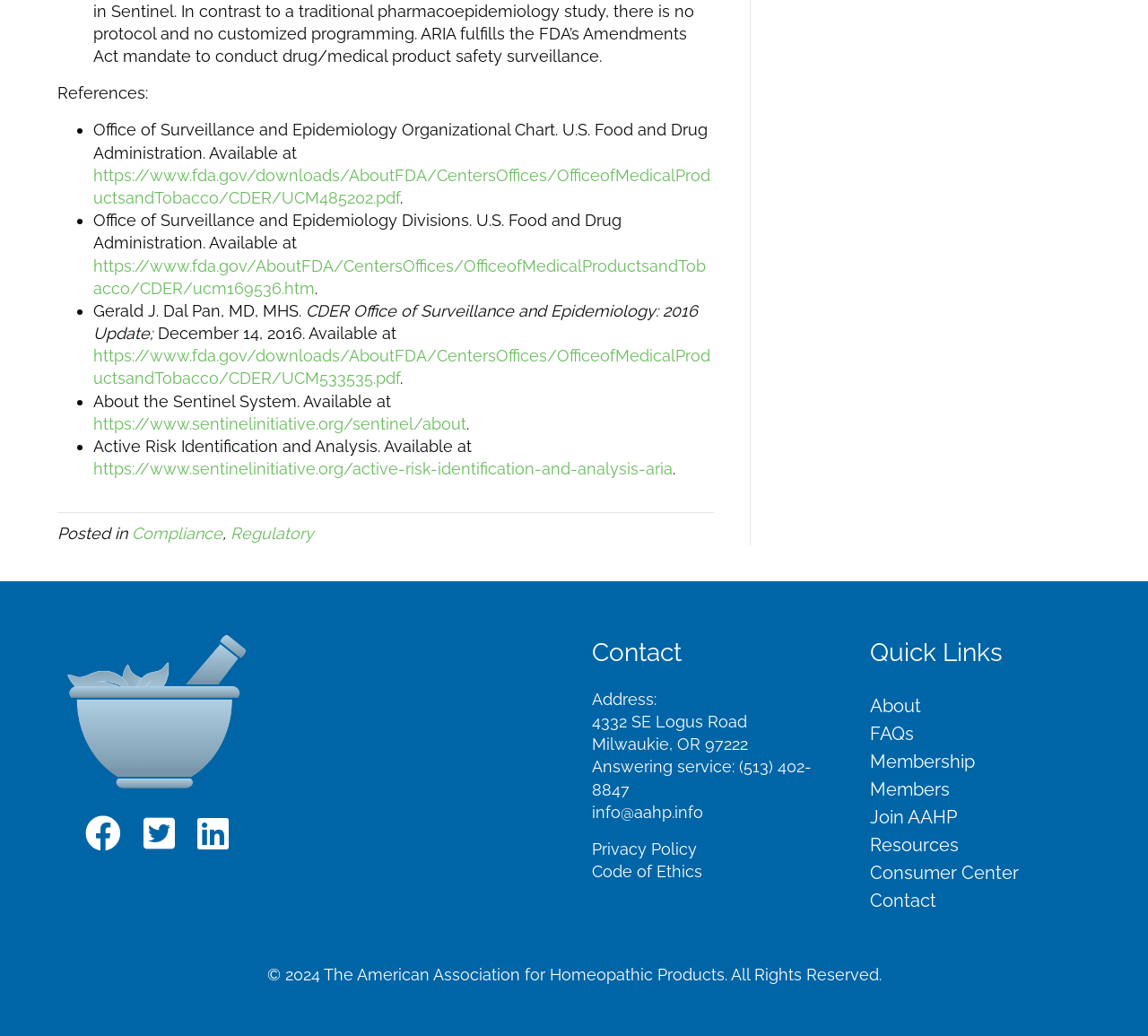What is the name of the system mentioned in the third reference?
Please provide a single word or phrase as your answer based on the image.

Sentinel System